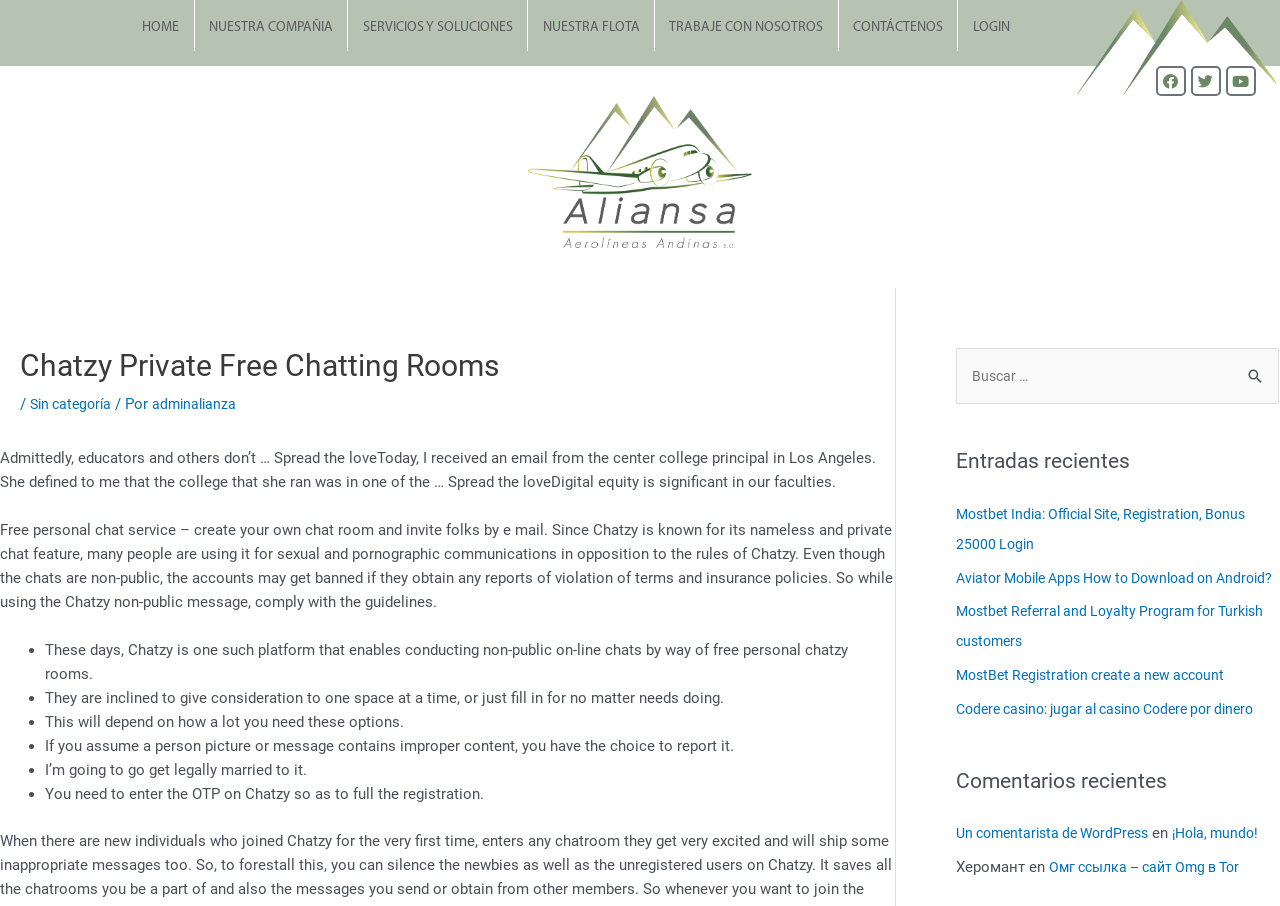Please mark the bounding box coordinates of the area that should be clicked to carry out the instruction: "Read the recent post 'Mostbet India: Official Site, Registration, Bonus 25000 Login'".

[0.747, 0.559, 0.992, 0.612]